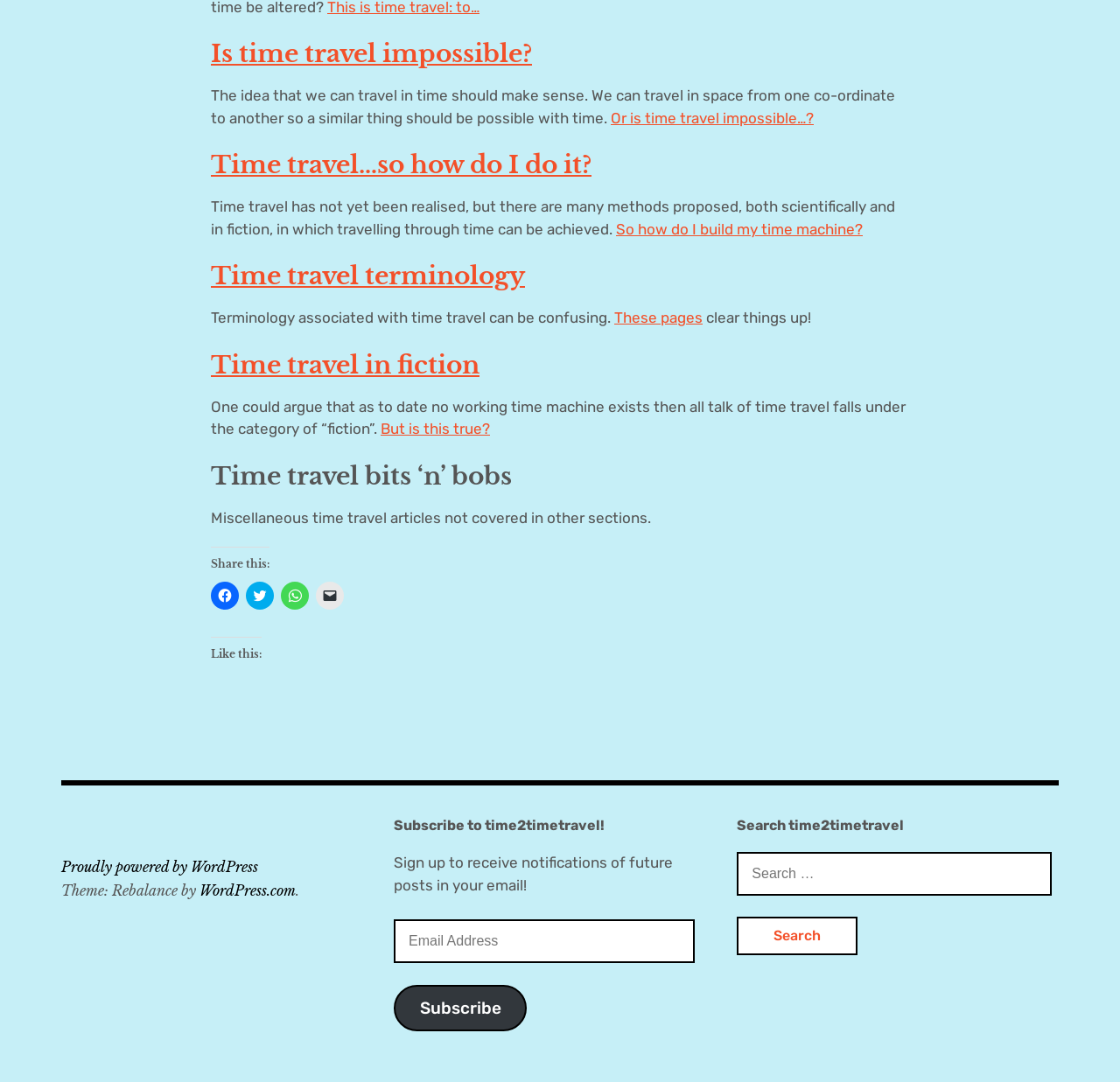Please indicate the bounding box coordinates of the element's region to be clicked to achieve the instruction: "Build your time machine". Provide the coordinates as four float numbers between 0 and 1, i.e., [left, top, right, bottom].

[0.55, 0.204, 0.77, 0.22]